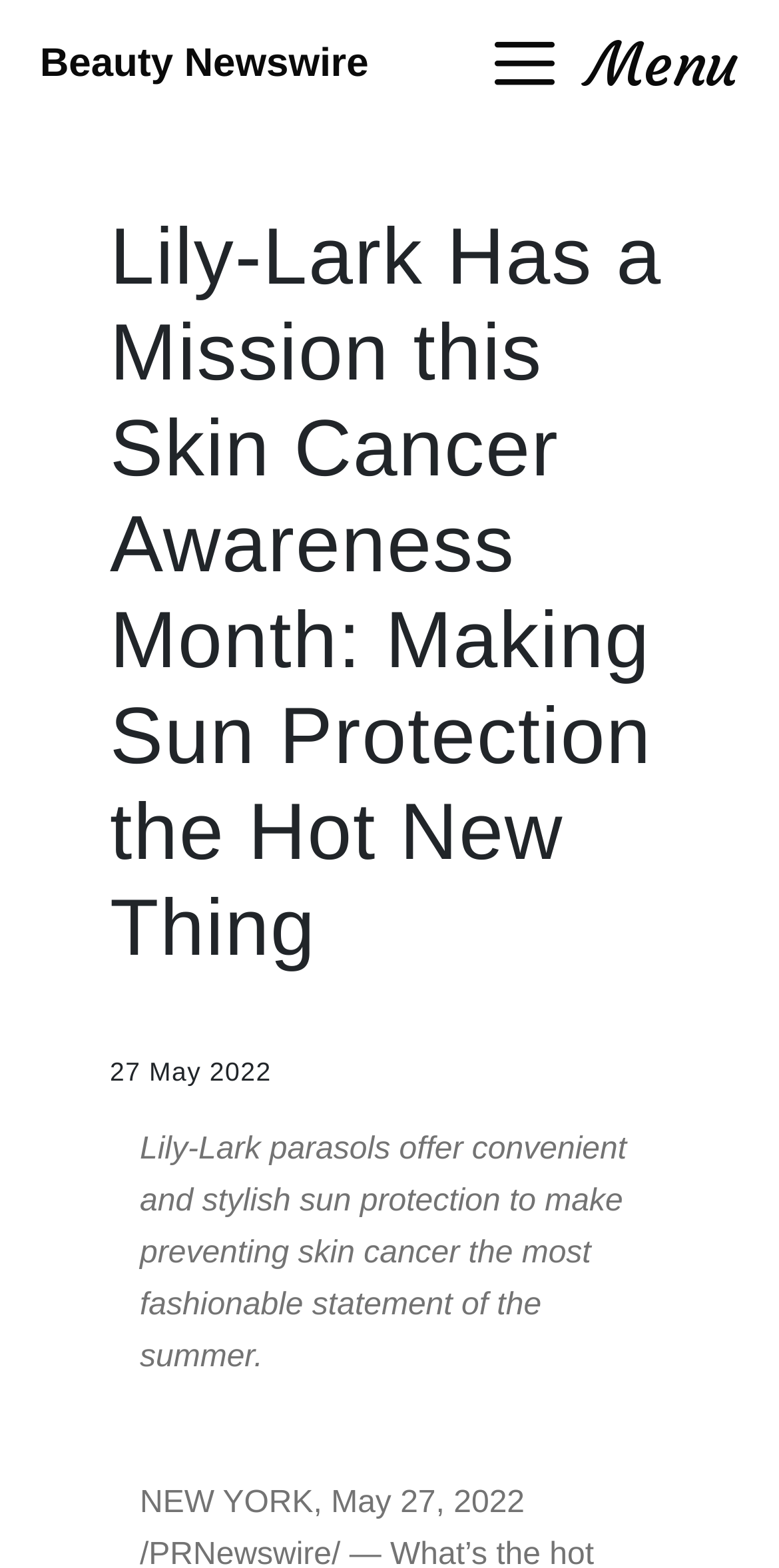Please find the bounding box for the UI element described by: "Beauty Newswire".

[0.051, 0.0, 0.473, 0.083]